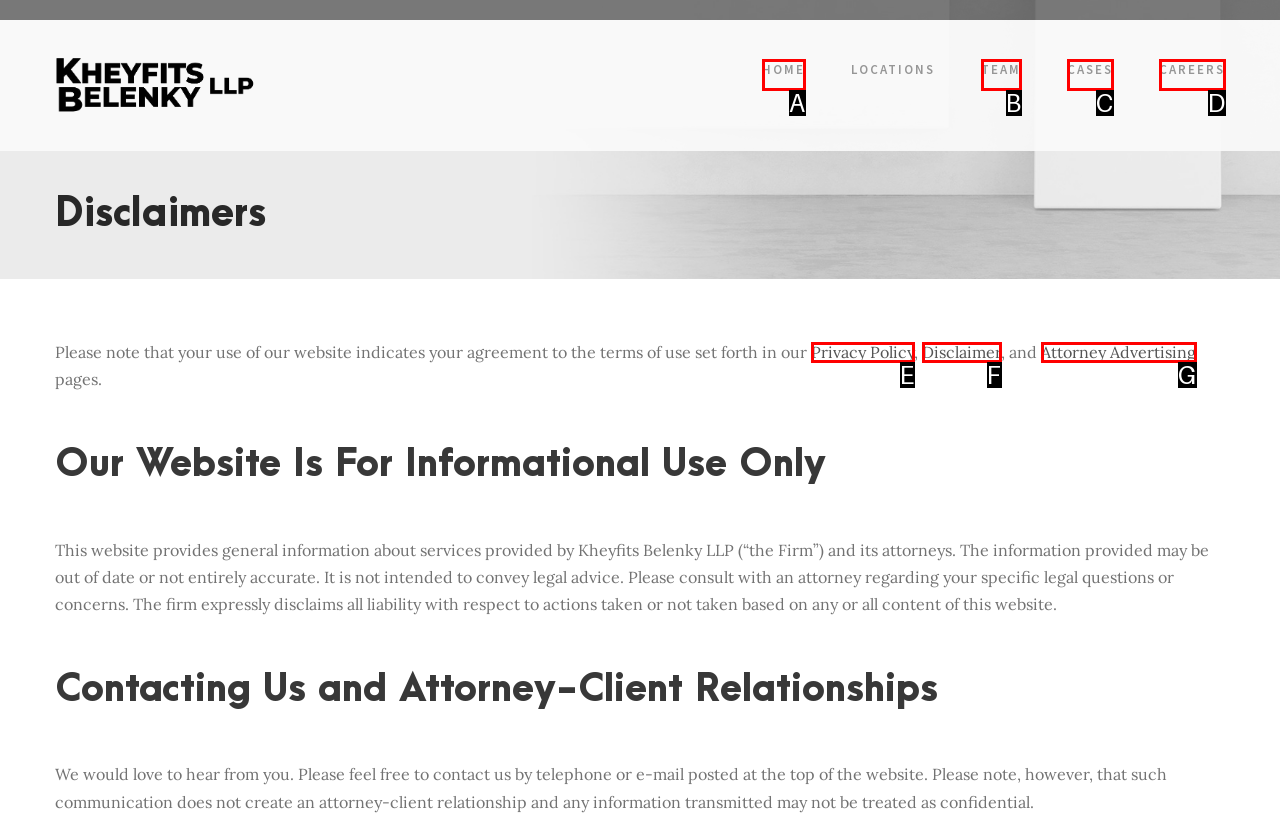Tell me the letter of the option that corresponds to the description: Attorney Advertising
Answer using the letter from the given choices directly.

G